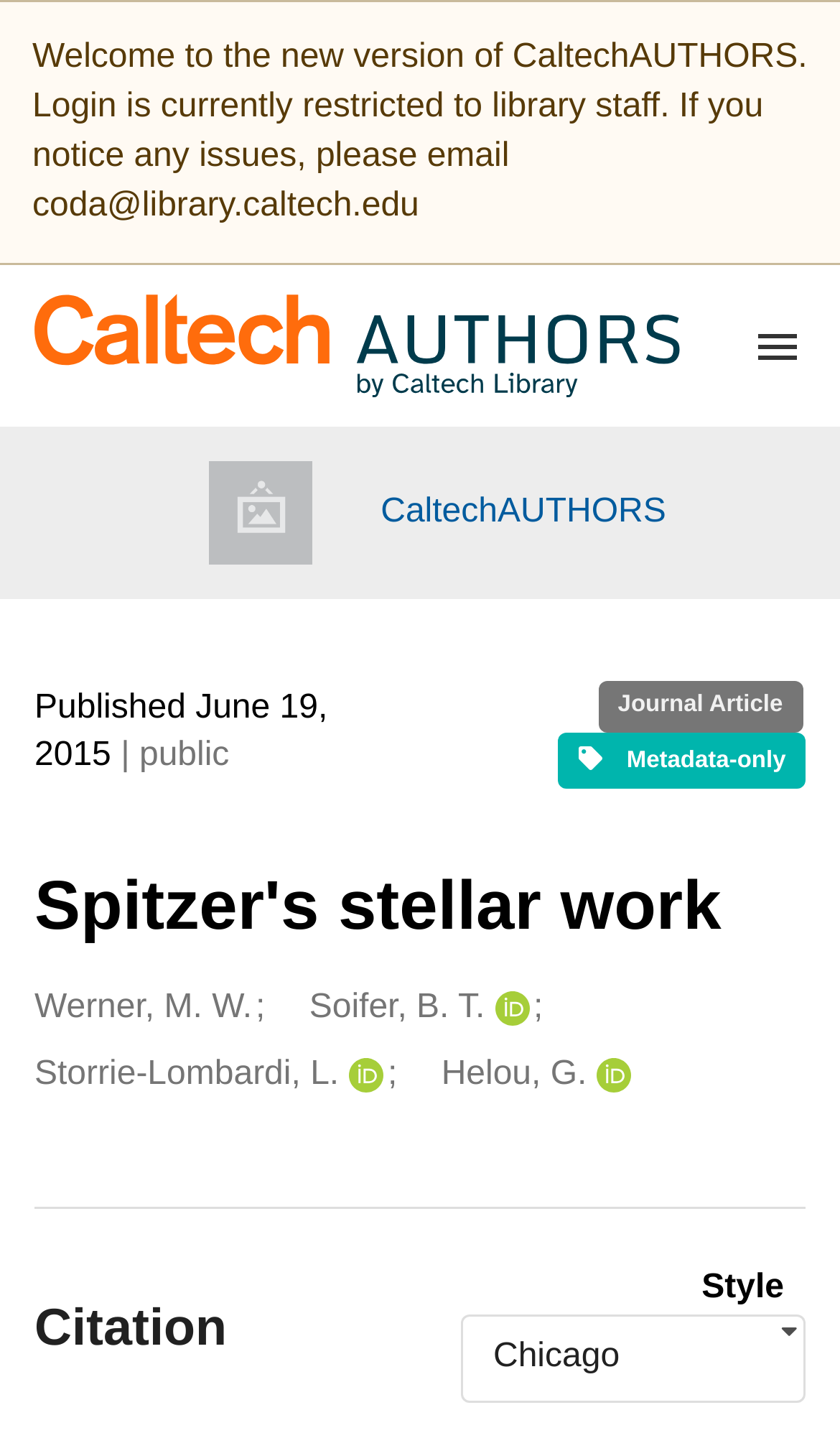What is the publication date of the journal article?
Provide a well-explained and detailed answer to the question.

The publication date can be found in the 'Publication date and version number' region, which is located in the 'CaltechAUTHORS' link. Specifically, it is stated as 'Published June 19, 2015' in the 'Publication date' generic element.